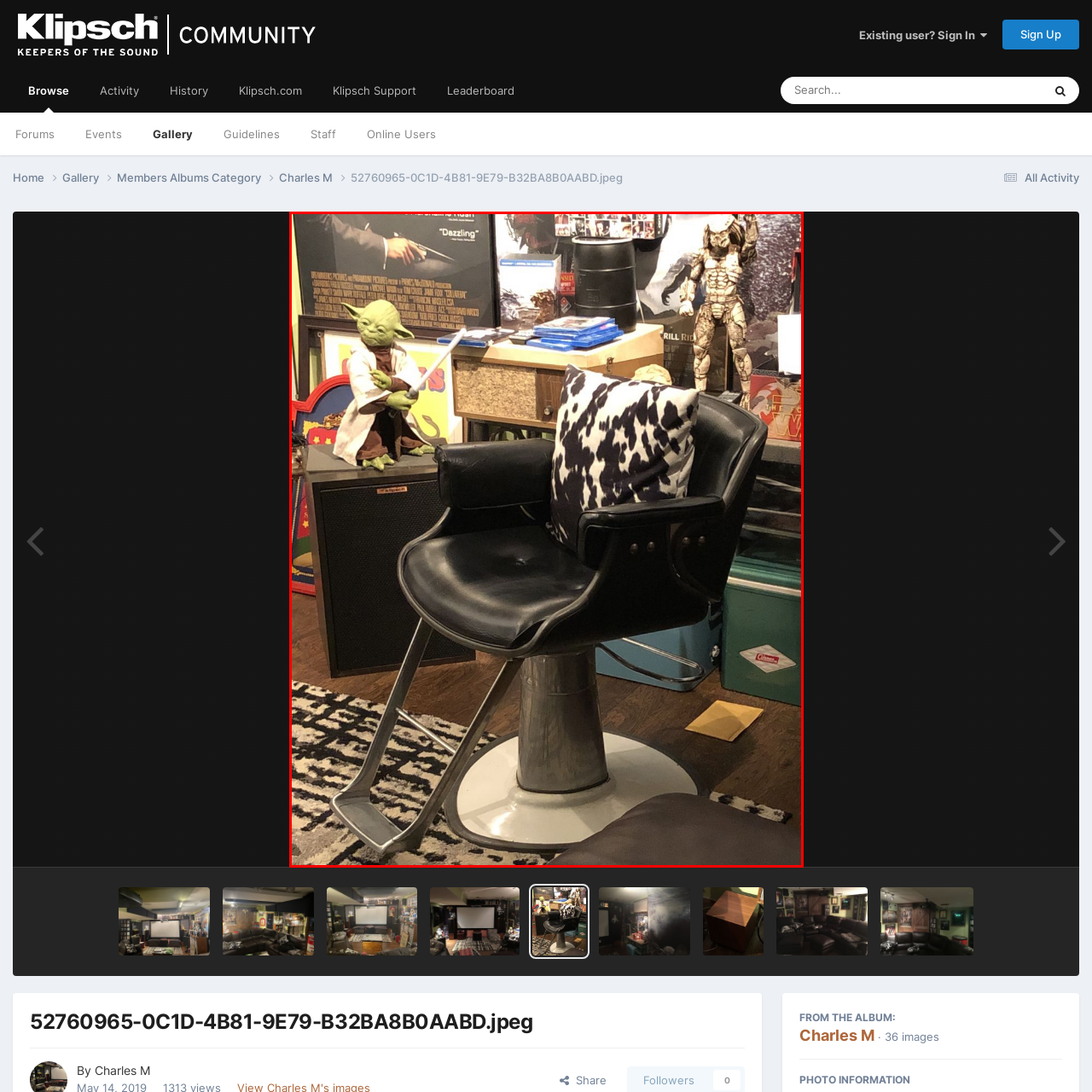Inspect the area enclosed by the red box and reply to the question using only one word or a short phrase: 
What type of items are on the wooden table?

Cluttered items